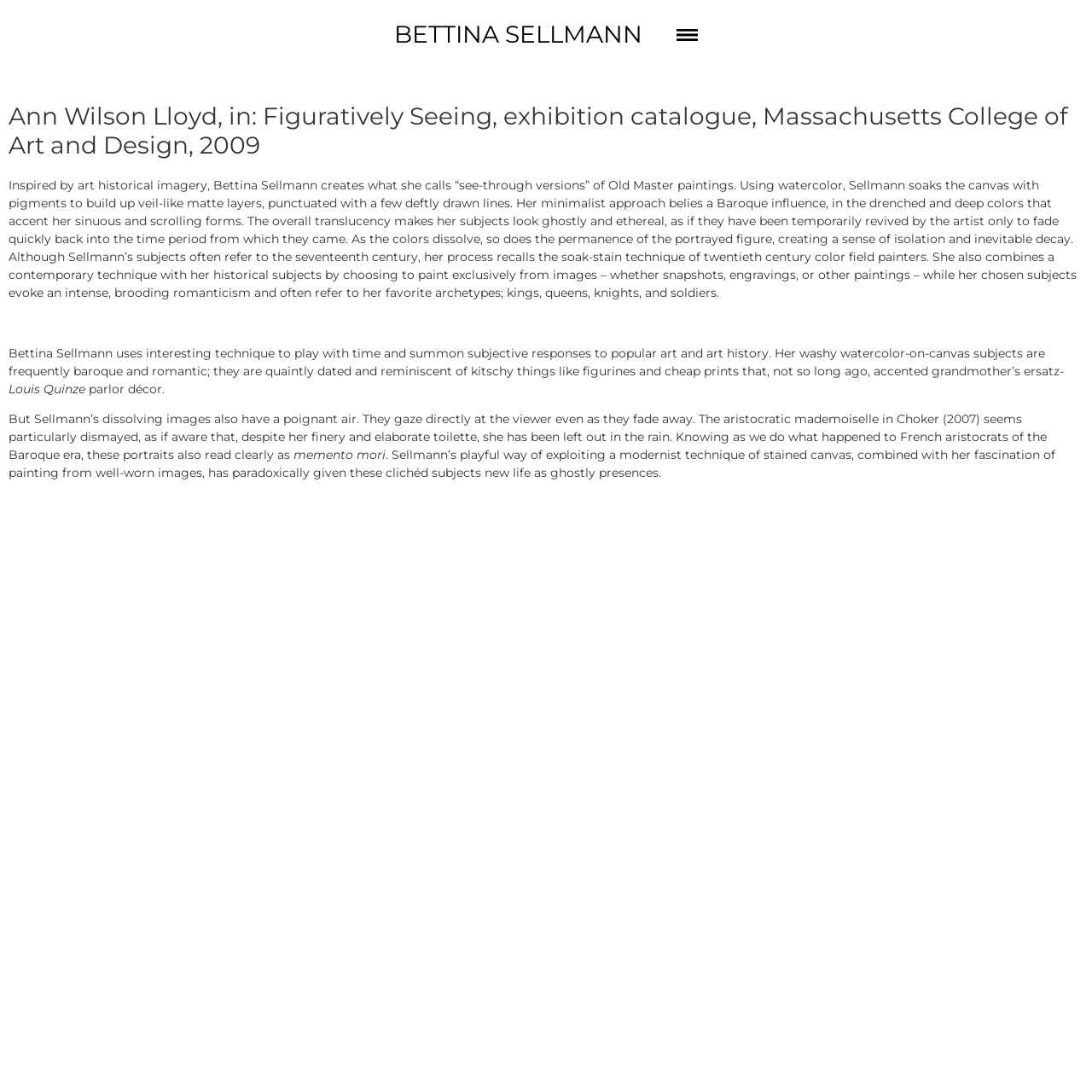Please reply to the following question using a single word or phrase: 
Who is the artist mentioned in the webpage?

Bettina Sellmann